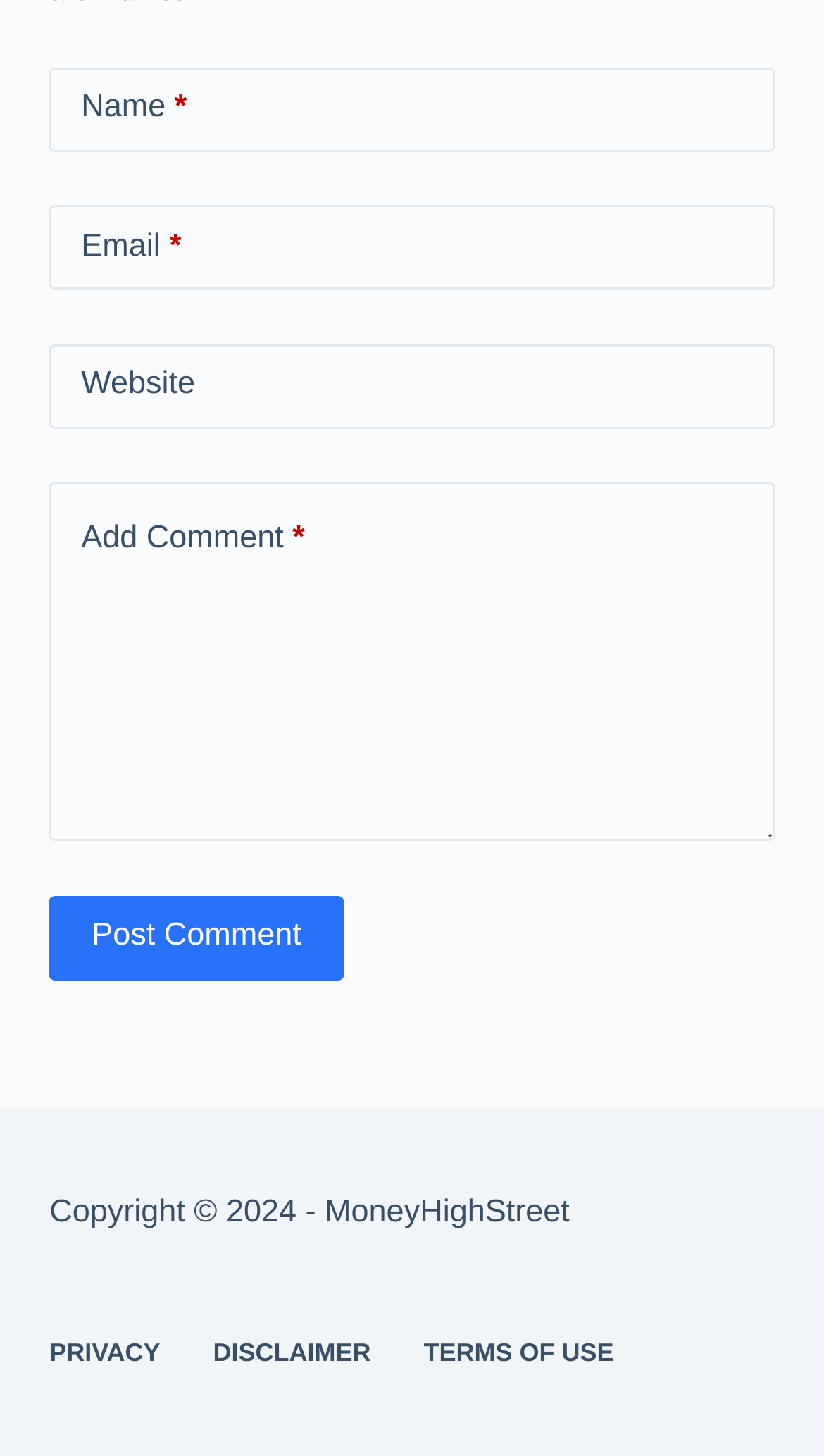Identify the coordinates of the bounding box for the element that must be clicked to accomplish the instruction: "Post a comment".

[0.06, 0.615, 0.417, 0.673]